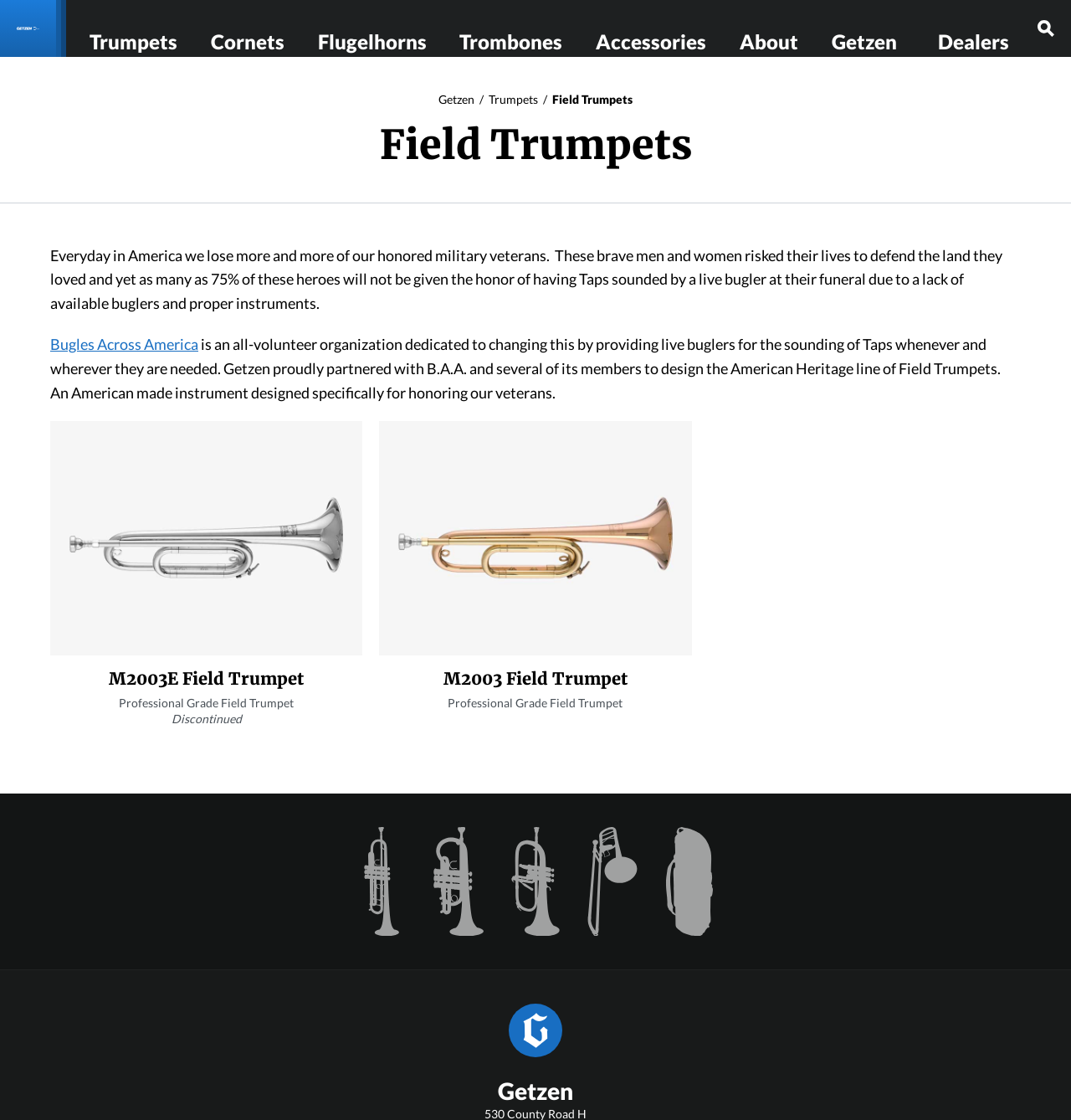Pinpoint the bounding box coordinates of the element that must be clicked to accomplish the following instruction: "Click on the 'Trumpets' button". The coordinates should be in the format of four float numbers between 0 and 1, i.e., [left, top, right, bottom].

[0.289, 0.0, 0.369, 0.051]